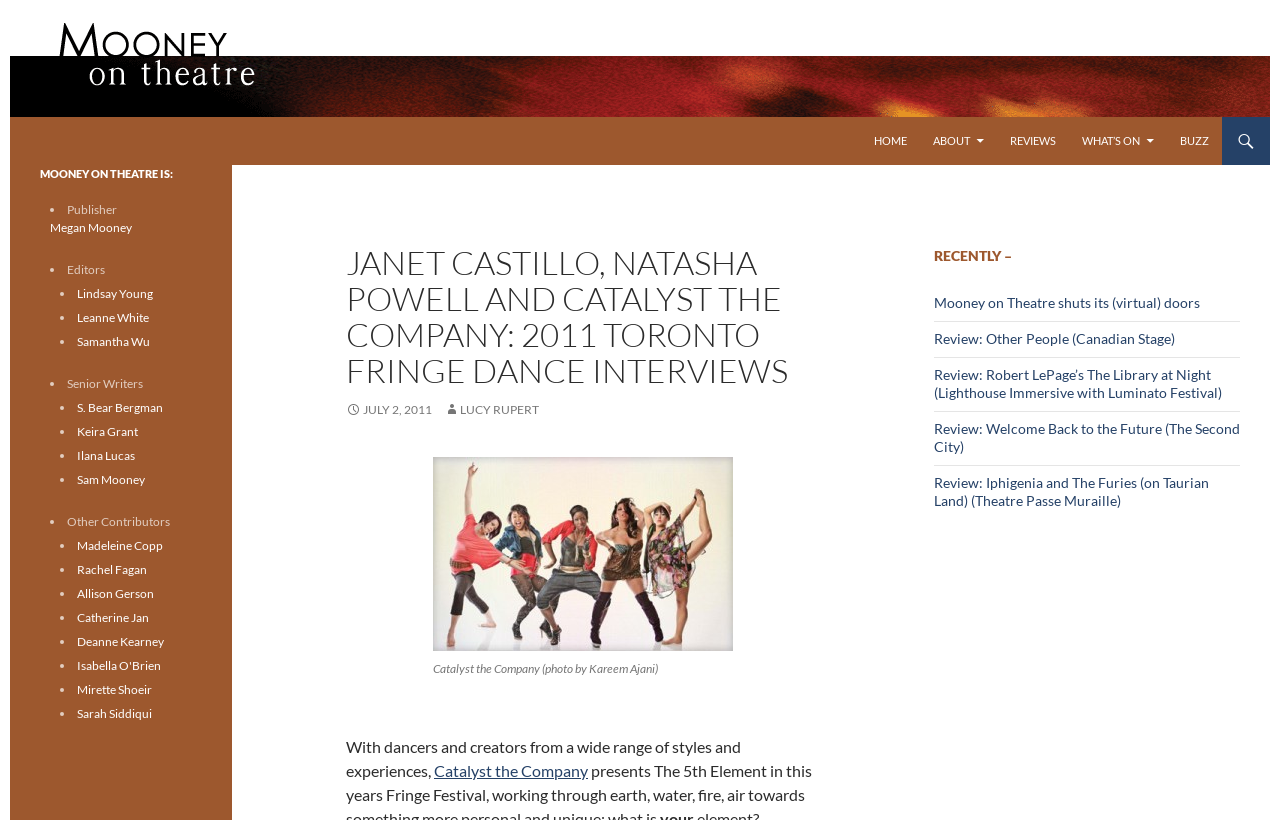Please identify the bounding box coordinates of the element's region that needs to be clicked to fulfill the following instruction: "Read the interview with Janet Castillo, Natasha Powell and Catalyst the Company". The bounding box coordinates should consist of four float numbers between 0 and 1, i.e., [left, top, right, bottom].

[0.27, 0.299, 0.641, 0.474]